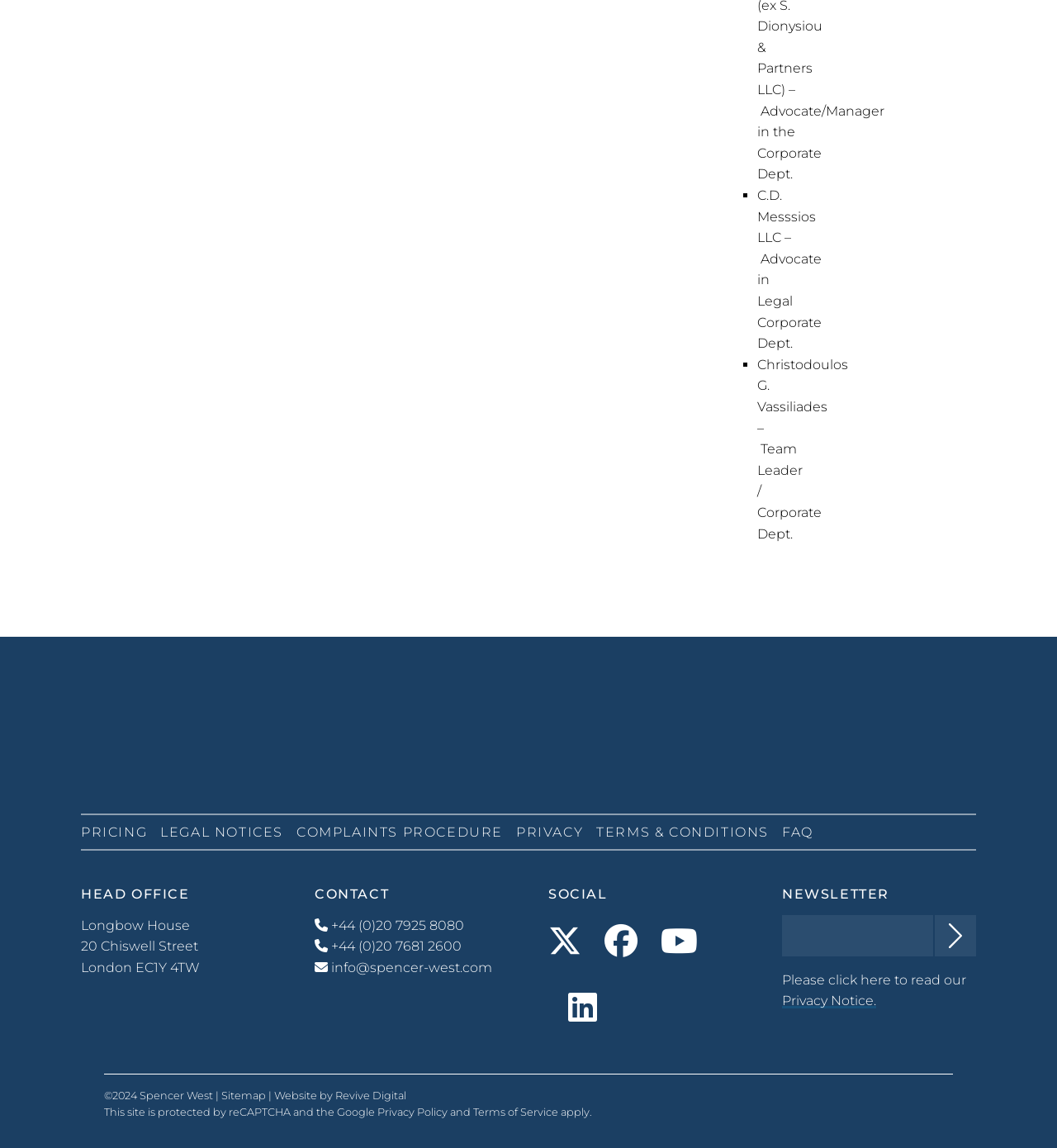Please provide a short answer using a single word or phrase for the question:
What is the name of the law firm?

C.D. Messios LLC